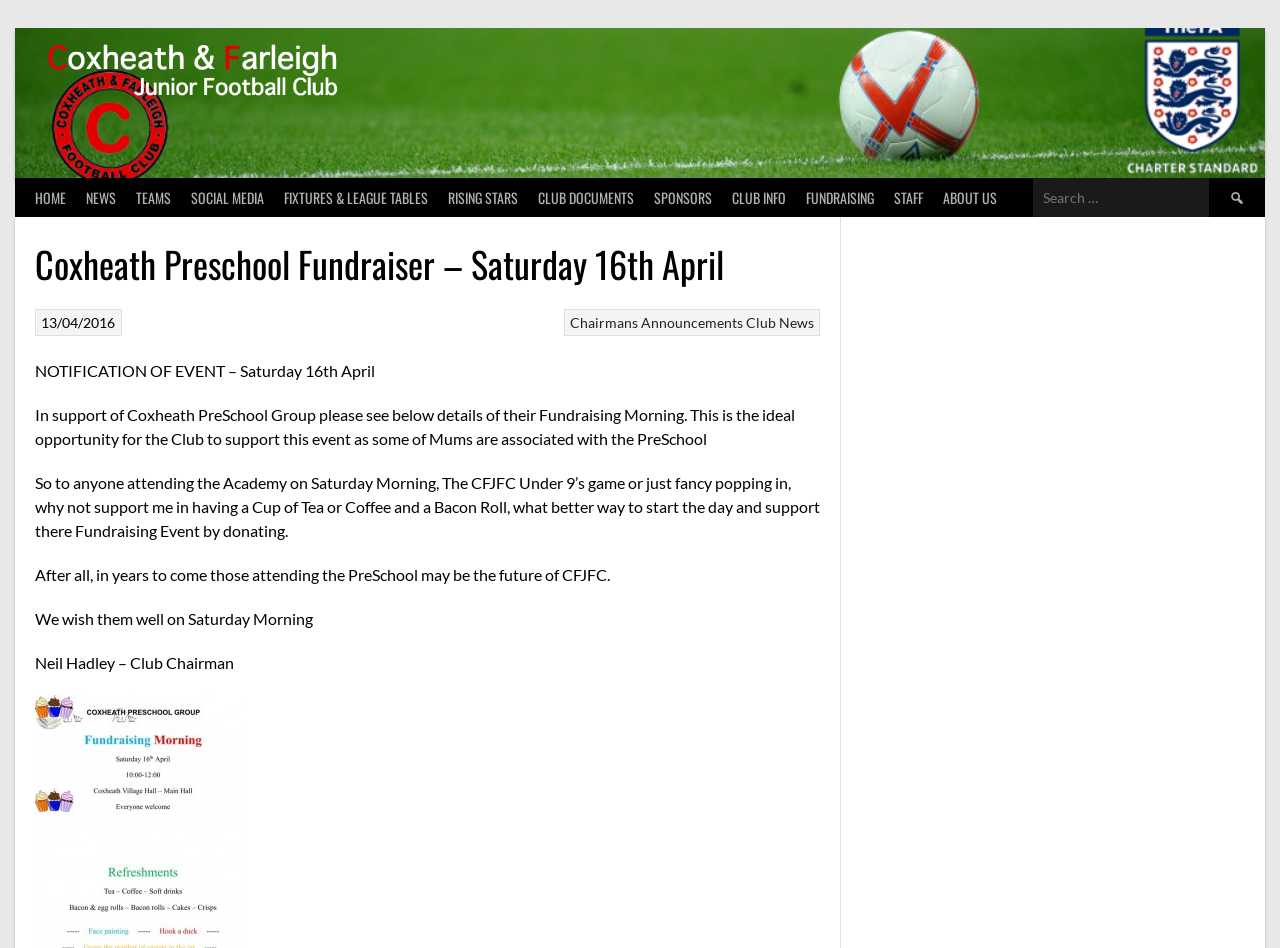Please identify the bounding box coordinates of where to click in order to follow the instruction: "Click the FUNDRAISING link".

[0.622, 0.188, 0.691, 0.228]